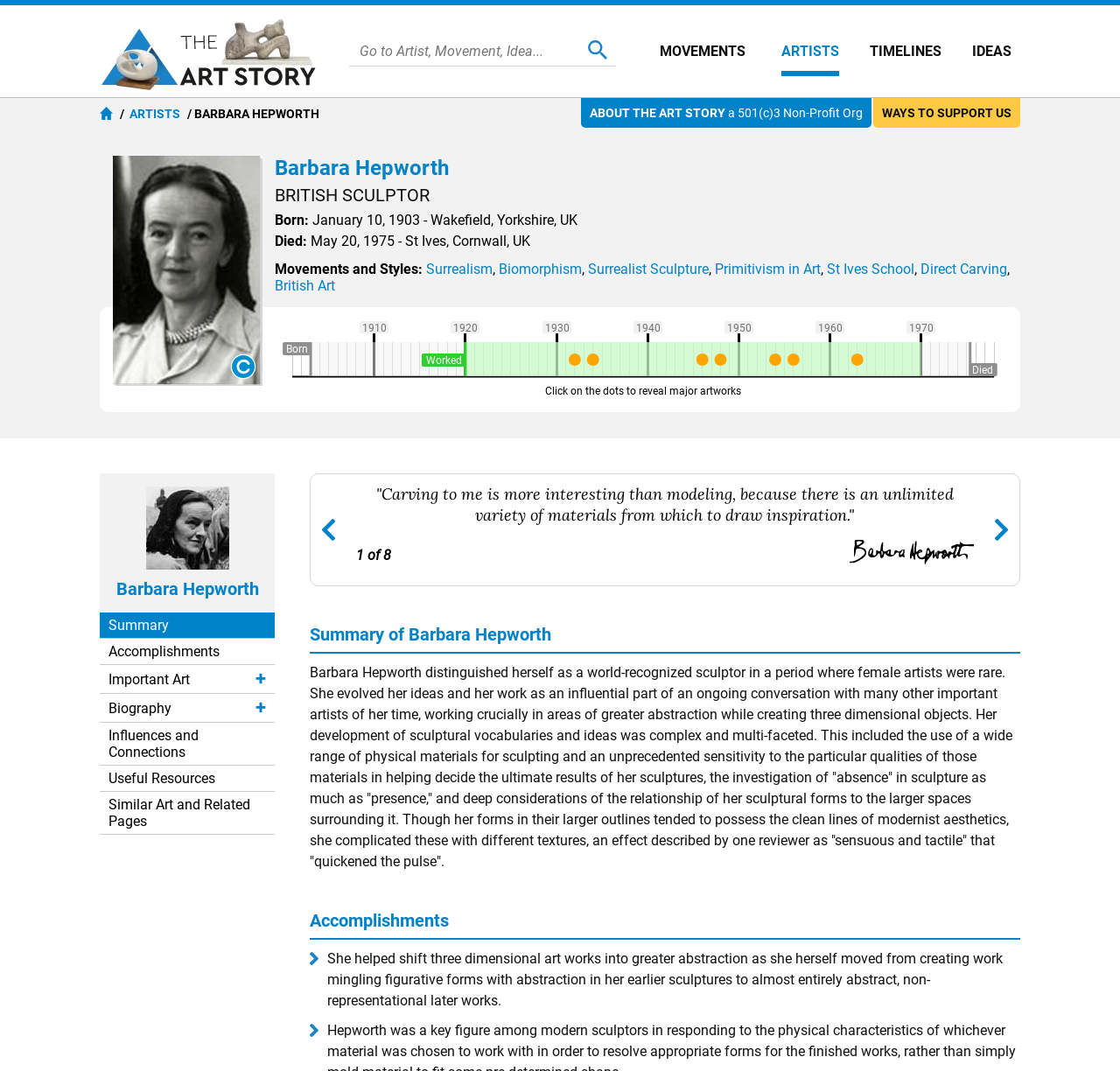Where was Barbara Hepworth born?
Based on the screenshot, give a detailed explanation to answer the question.

The webpage provides Barbara Hepworth's birth information, stating that she was born on 'January 10, 1903 - Wakefield, Yorkshire, UK'.